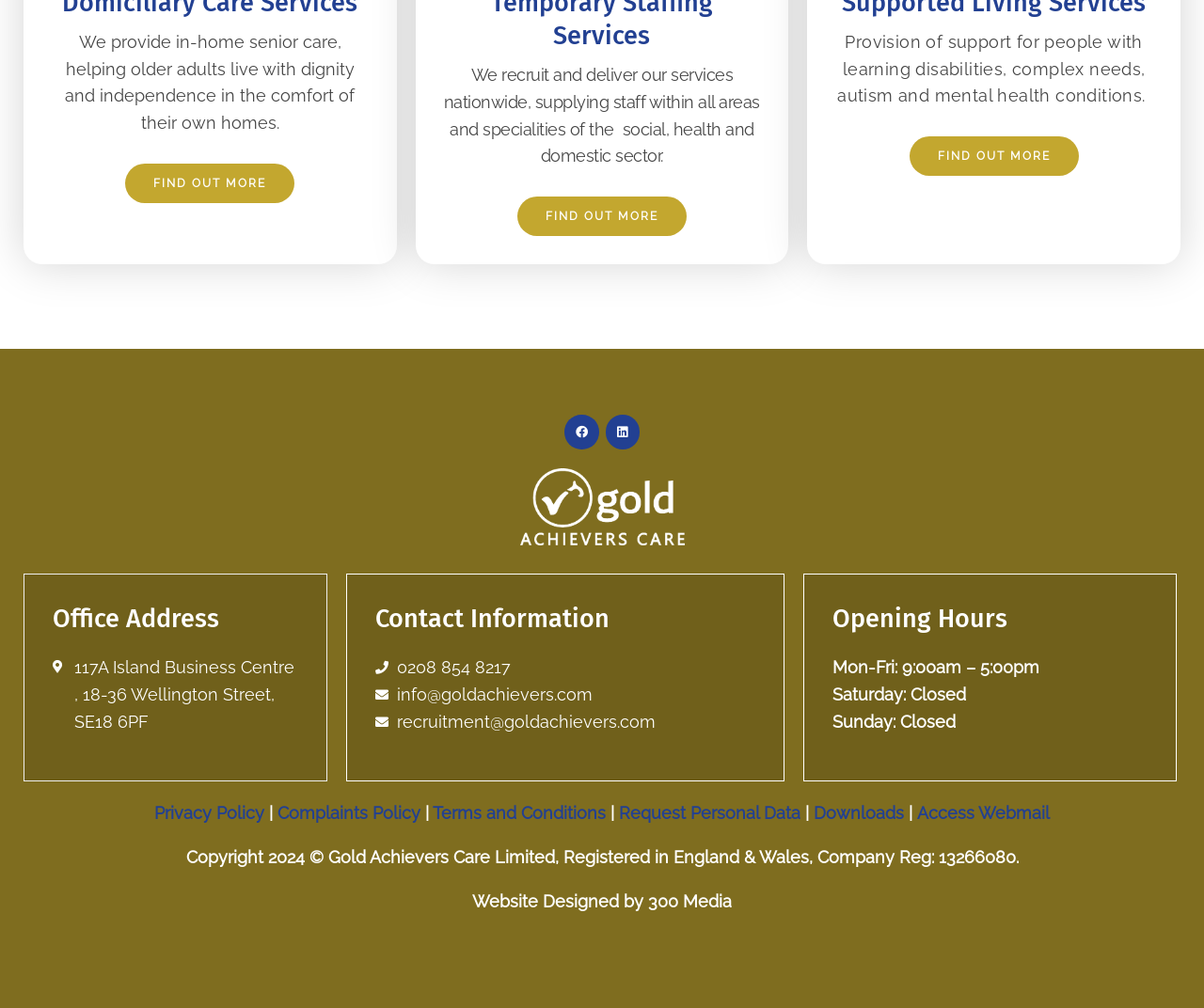What is the company's registered company number?
Using the image, give a concise answer in the form of a single word or short phrase.

13266080